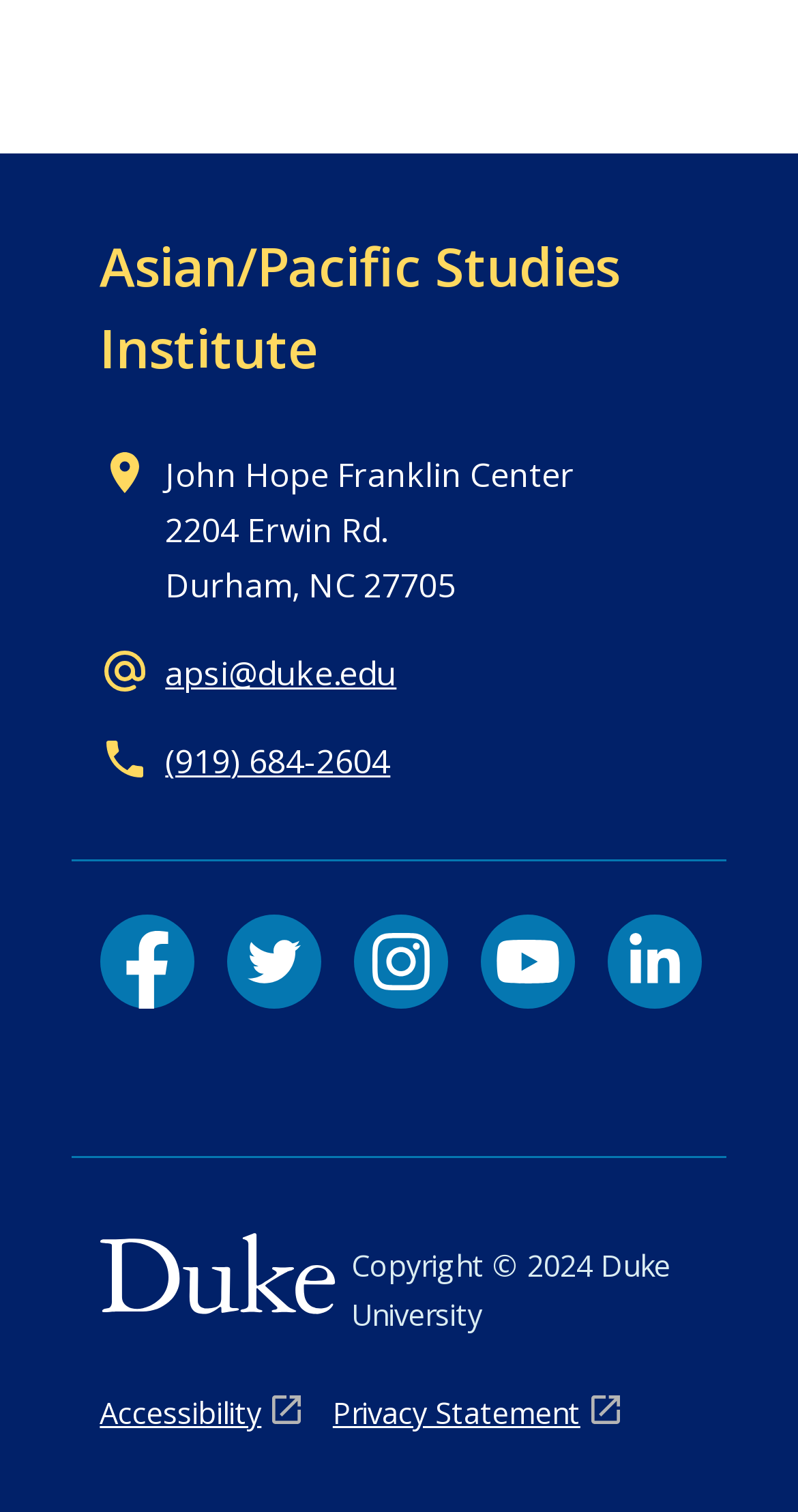Please find and report the bounding box coordinates of the element to click in order to perform the following action: "View Contact Us". The coordinates should be expressed as four float numbers between 0 and 1, in the format [left, top, right, bottom].

None